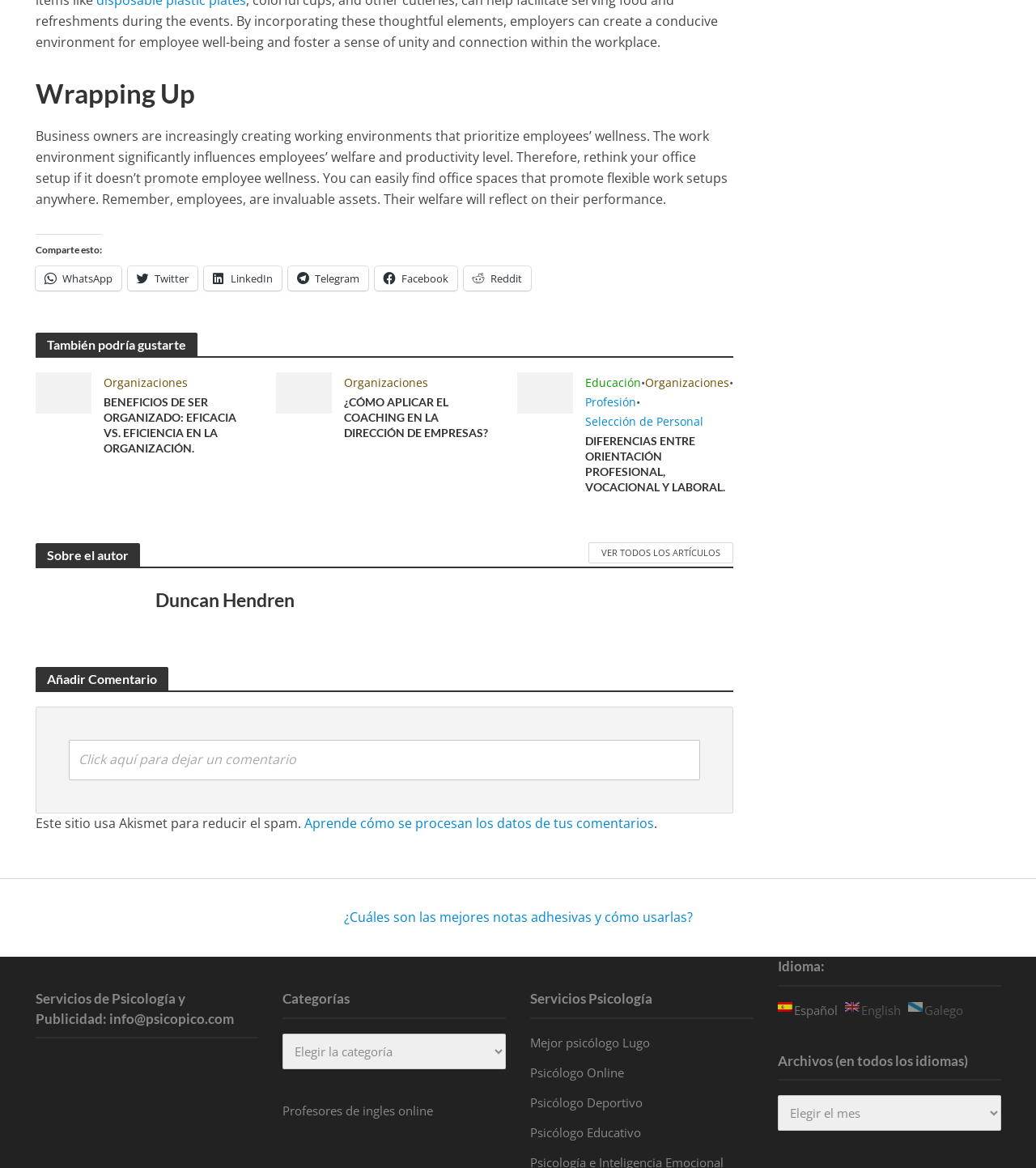What social media platforms are available for sharing?
Please answer the question with a detailed and comprehensive explanation.

The social media sharing options are listed below the 'Comparte esto:' heading, and include icons for WhatsApp, Twitter, LinkedIn, Telegram, Facebook, and Reddit.